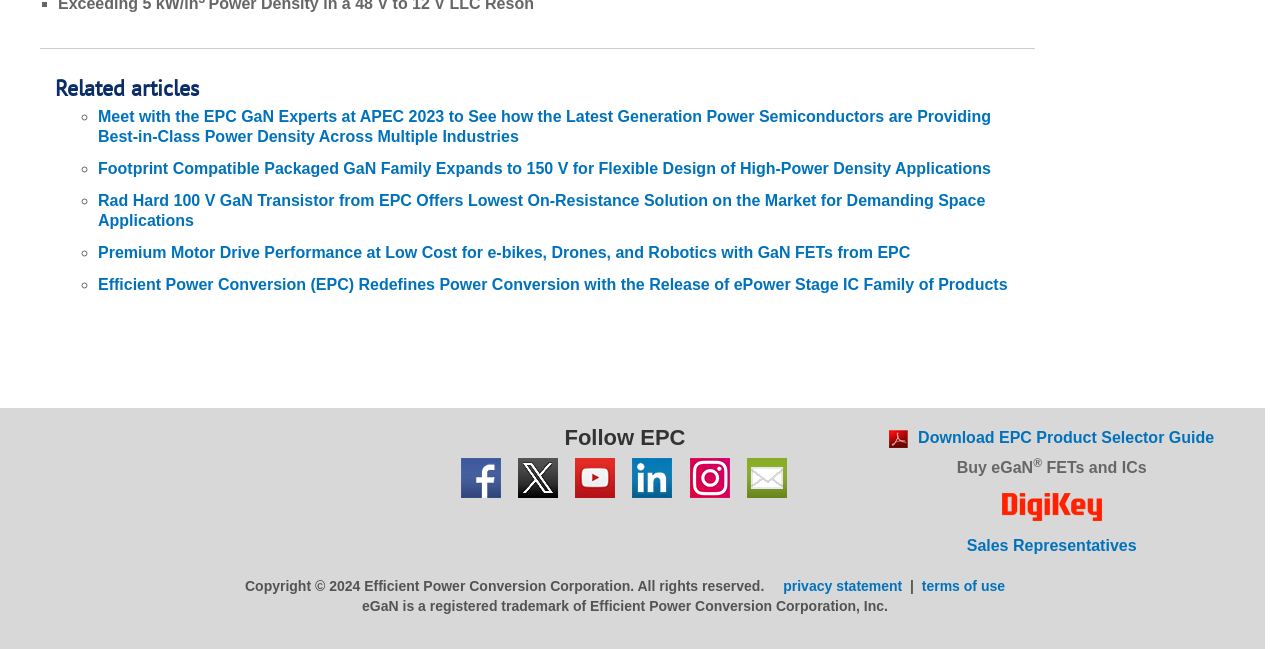Identify the bounding box coordinates of the part that should be clicked to carry out this instruction: "Download EPC Product Selector Guide".

[0.695, 0.661, 0.949, 0.688]